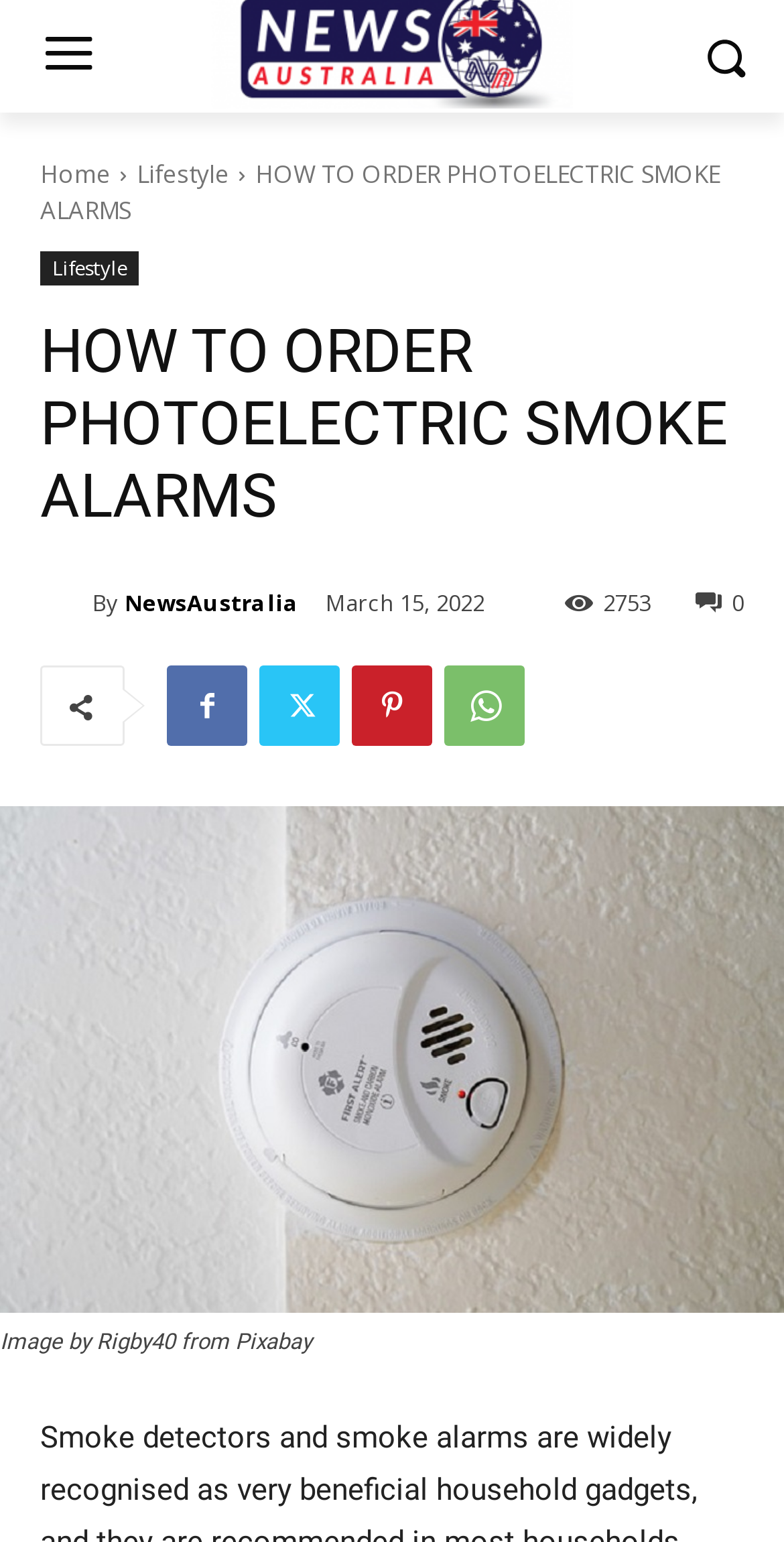Summarize the contents and layout of the webpage in detail.

The webpage appears to be an article about photoelectric smoke alarms, with a focus on how to order them. At the top of the page, there is a large image taking up most of the width, with a few navigation links to the left, including "Home" and "Lifestyle". The title of the article, "HOW TO ORDER PHOTOELECTRIC SMOKE ALARMS", is prominently displayed in a heading element, with a smaller version of the same text above it.

Below the title, there is a section with a link to "NewsAustralia" accompanied by a small image, followed by a text "By" and another link to "NewsAustralia". A timestamp "March 15, 2022" is displayed next to it. On the right side of this section, there is a link with a icon and a text "2753".

Further down, there are four social media links with icons, aligned horizontally. Below these links, there is a large figure element that takes up the full width of the page, containing an image of smoke alarms with a caption "Image by Rigby40 from Pixabay". The image is accompanied by a link with the text "smoke alarms".